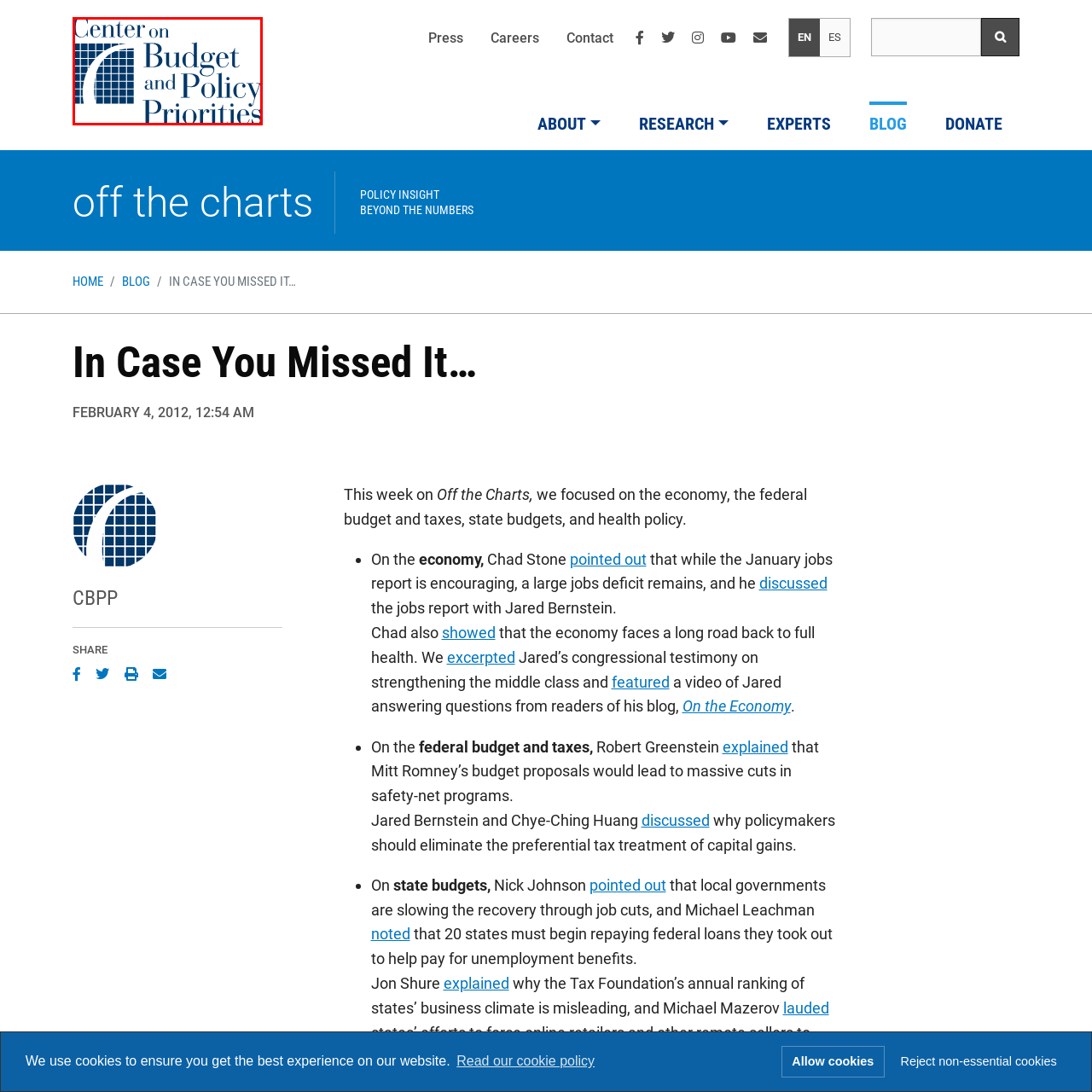Direct your attention to the part of the image marked by the red boundary and give a detailed response to the following question, drawing from the image: What is the font style of the text?

The text 'Center on Budget and Policy Priorities' is presented in a clear and professional font, which underscores the organization's commitment to providing informed insights on budgetary matters and public policy.